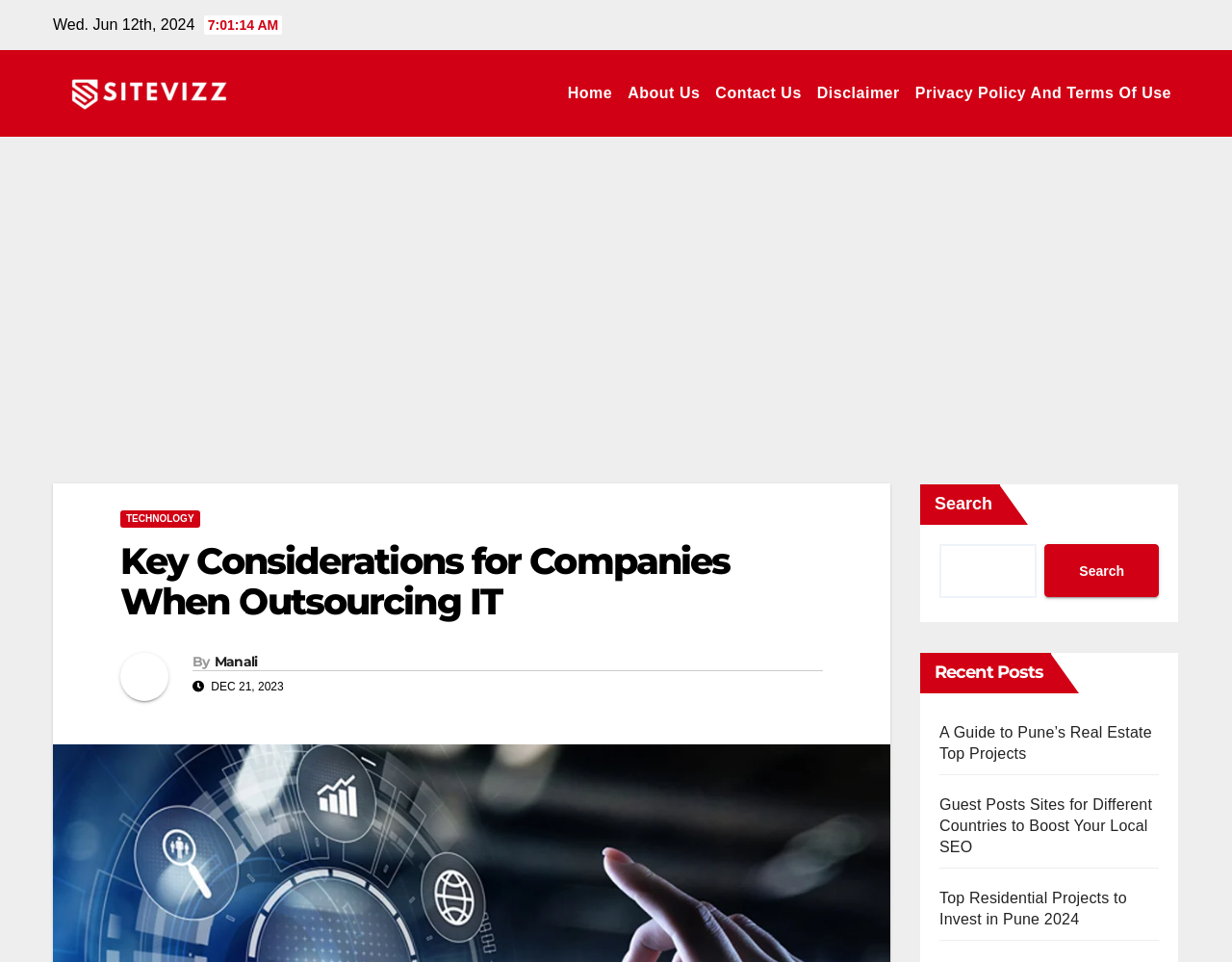Identify the bounding box coordinates of the element that should be clicked to fulfill this task: "Click on the SiteVizz link". The coordinates should be provided as four float numbers between 0 and 1, i.e., [left, top, right, bottom].

[0.043, 0.063, 0.199, 0.132]